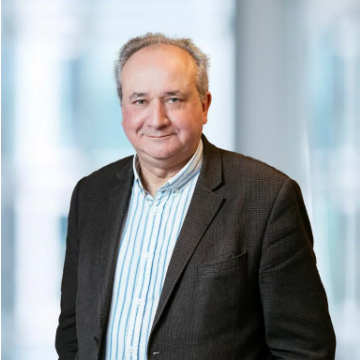What is the direction of Mark Treherne's gaze?
Using the image, elaborate on the answer with as much detail as possible.

Mark Treherne is positioned slightly to the side, making eye contact with the viewer, which adds to the inviting nature of the portrait and creates a sense of engagement.